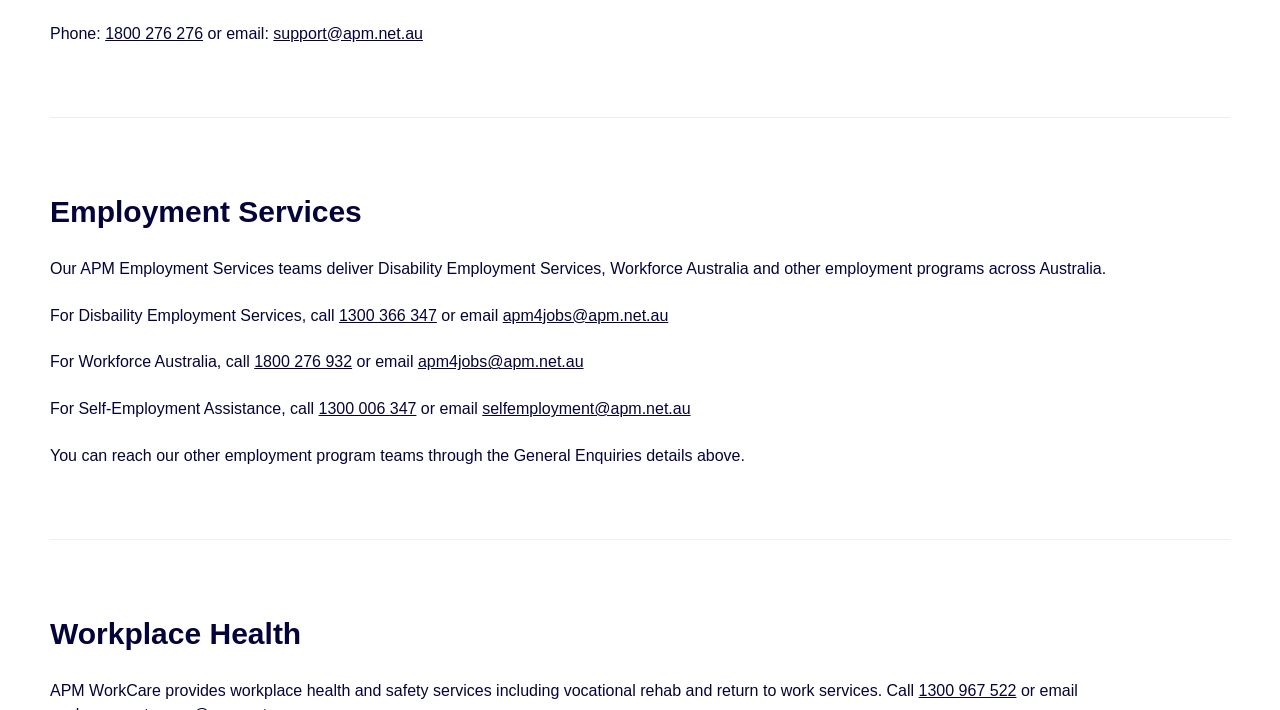Determine the bounding box of the UI element mentioned here: "1800 276 932". The coordinates must be in the format [left, top, right, bottom] with values ranging from 0 to 1.

[0.199, 0.498, 0.275, 0.522]